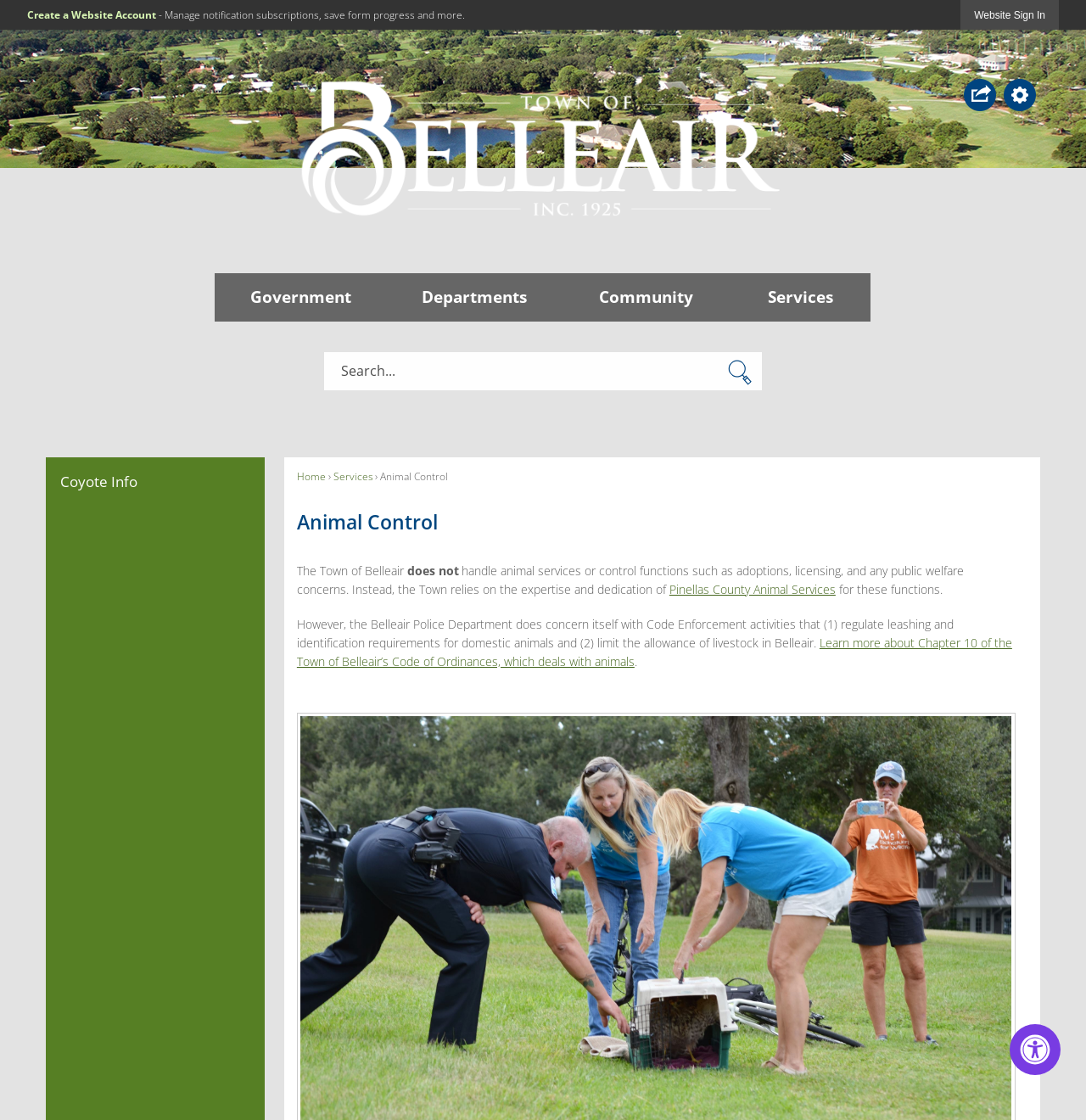Given the element description: "Create a Website Account", predict the bounding box coordinates of the UI element it refers to, using four float numbers between 0 and 1, i.e., [left, top, right, bottom].

[0.025, 0.007, 0.144, 0.02]